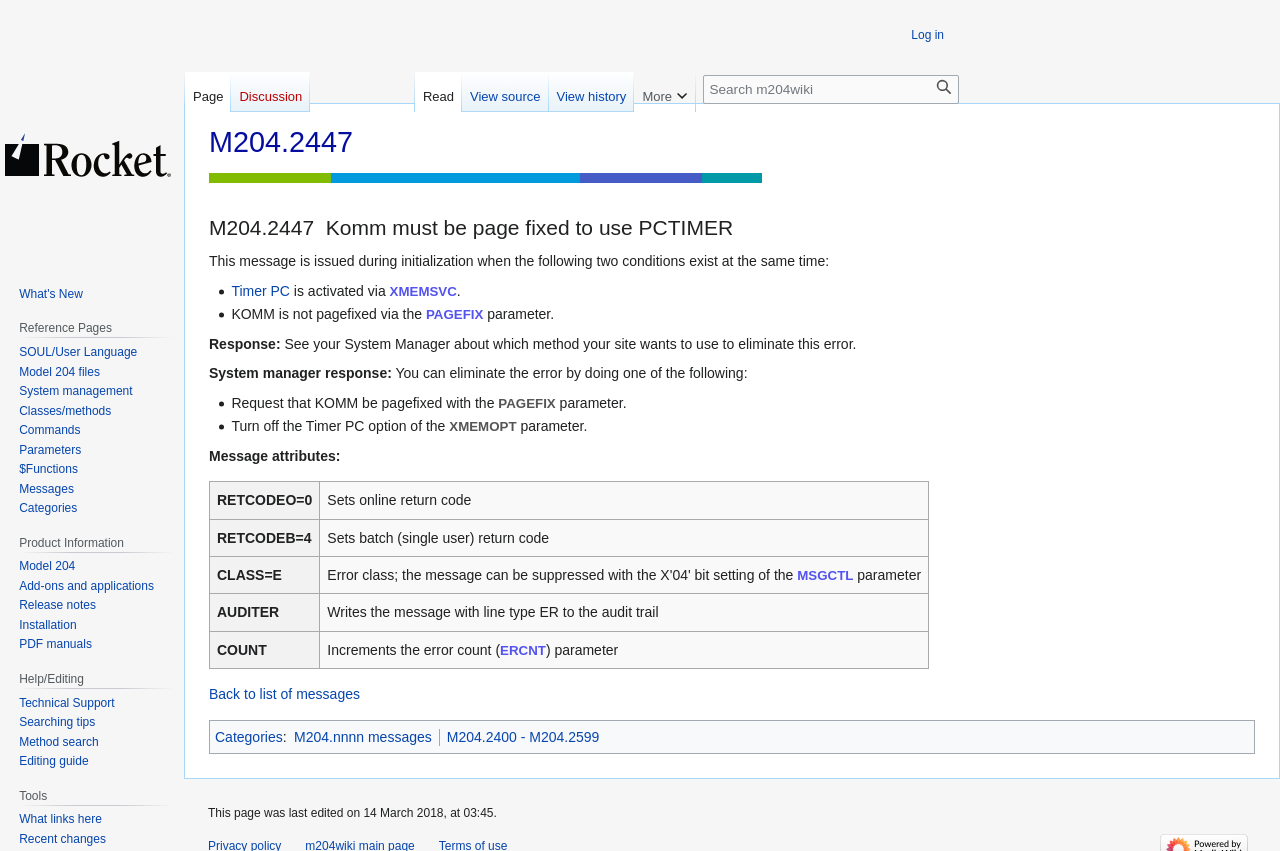Pinpoint the bounding box coordinates of the element to be clicked to execute the instruction: "Back to list of messages".

[0.163, 0.806, 0.281, 0.825]